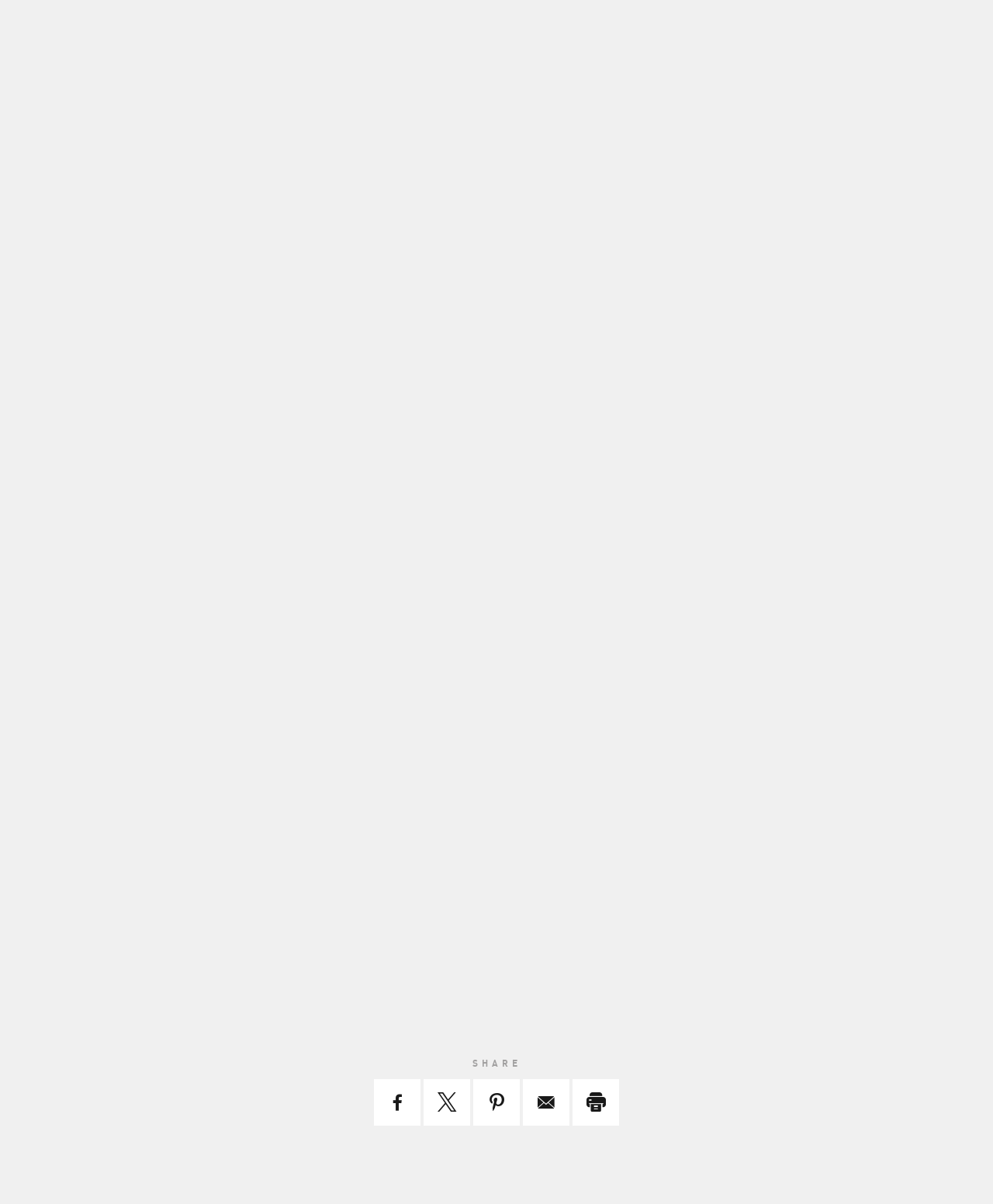How many types of cookies are described on this webpage?
Provide a detailed and well-explained answer to the question.

After analyzing the webpage, I found three sections that describe different types of cookies: strictly necessary cookies, functional cookies, and statistical cookies. Therefore, there are three types of cookies described on this webpage.